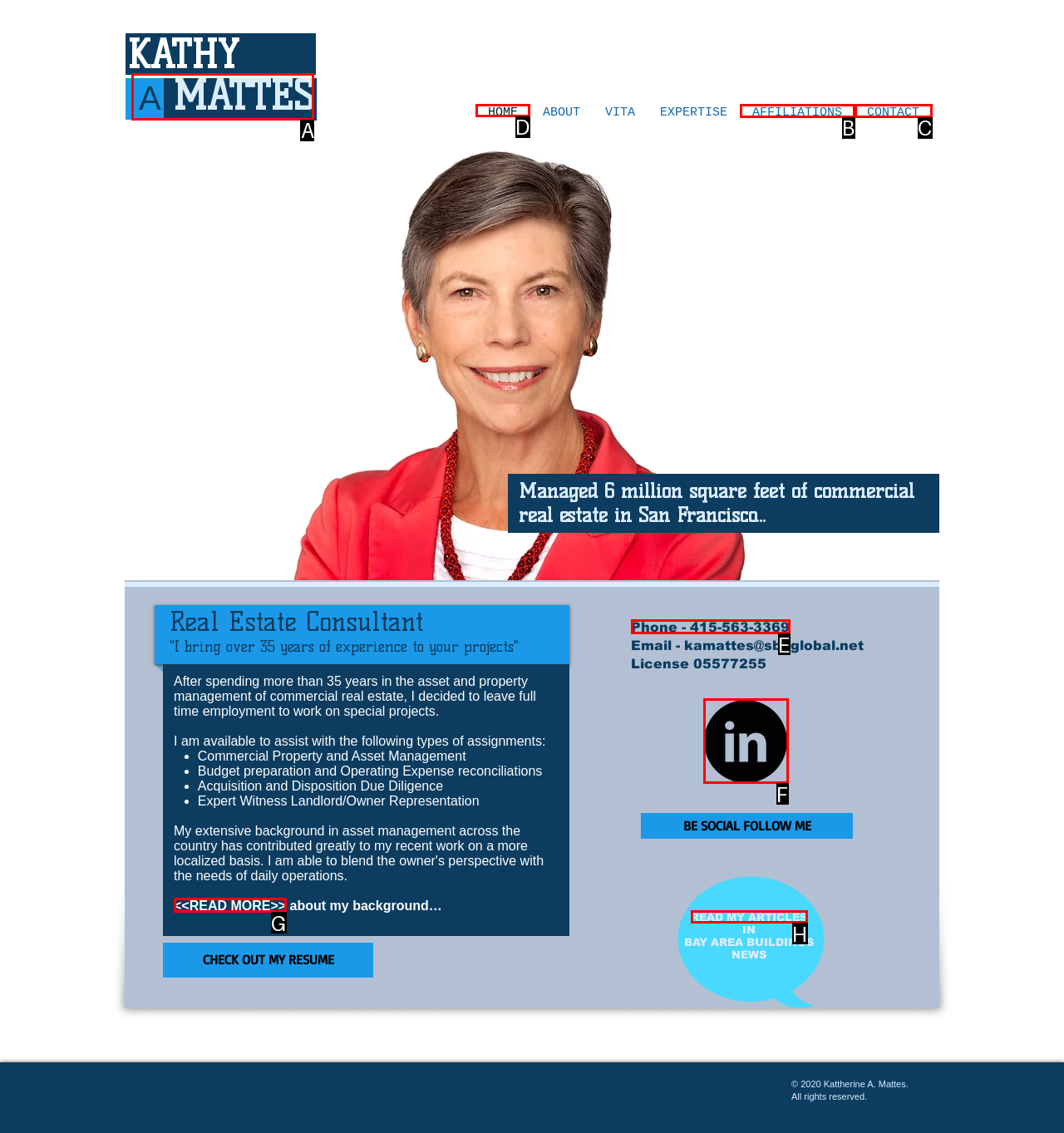What option should you select to complete this task: Subscribe to the blog via email? Indicate your answer by providing the letter only.

None